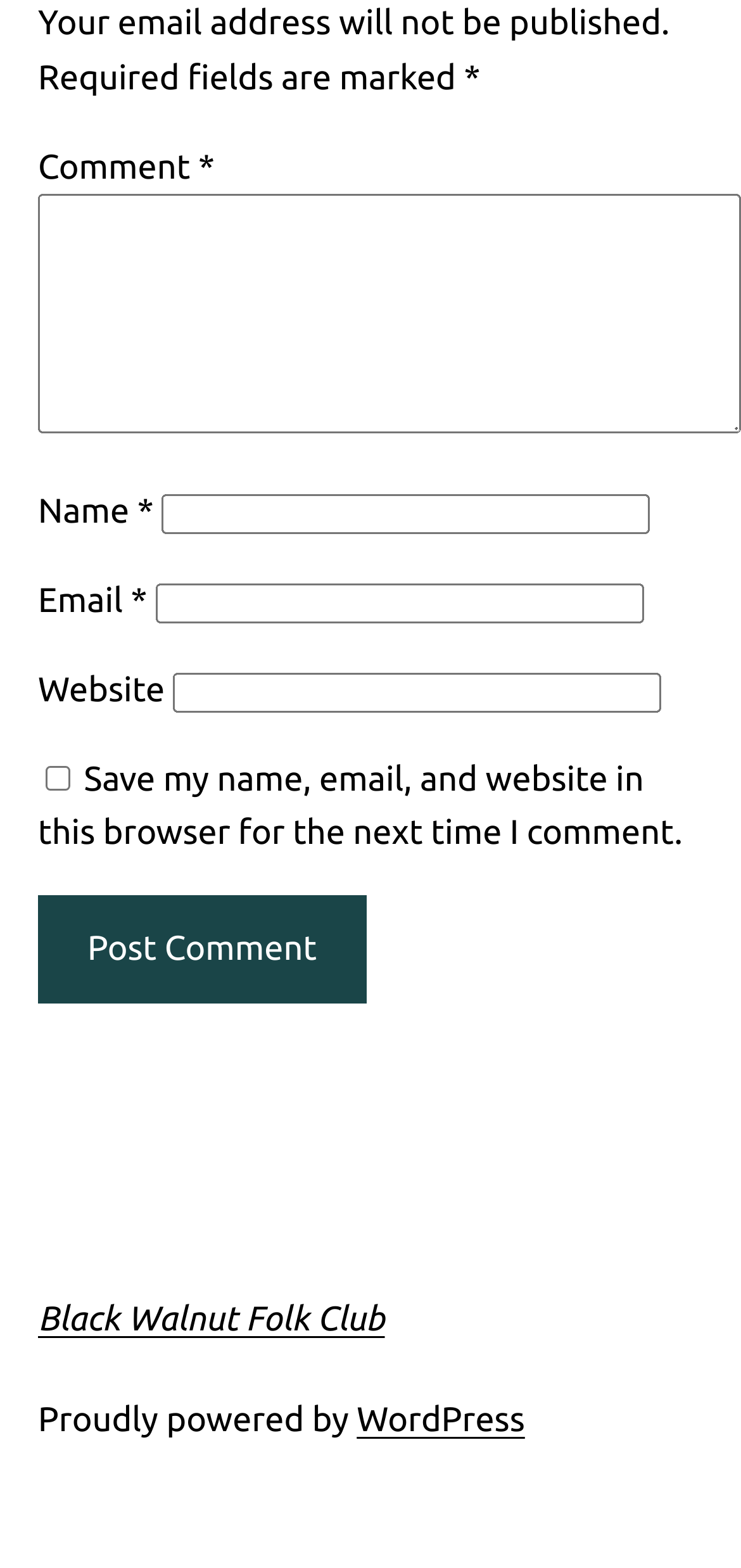Find the bounding box coordinates of the element I should click to carry out the following instruction: "Enter a comment".

[0.051, 0.124, 1.0, 0.277]